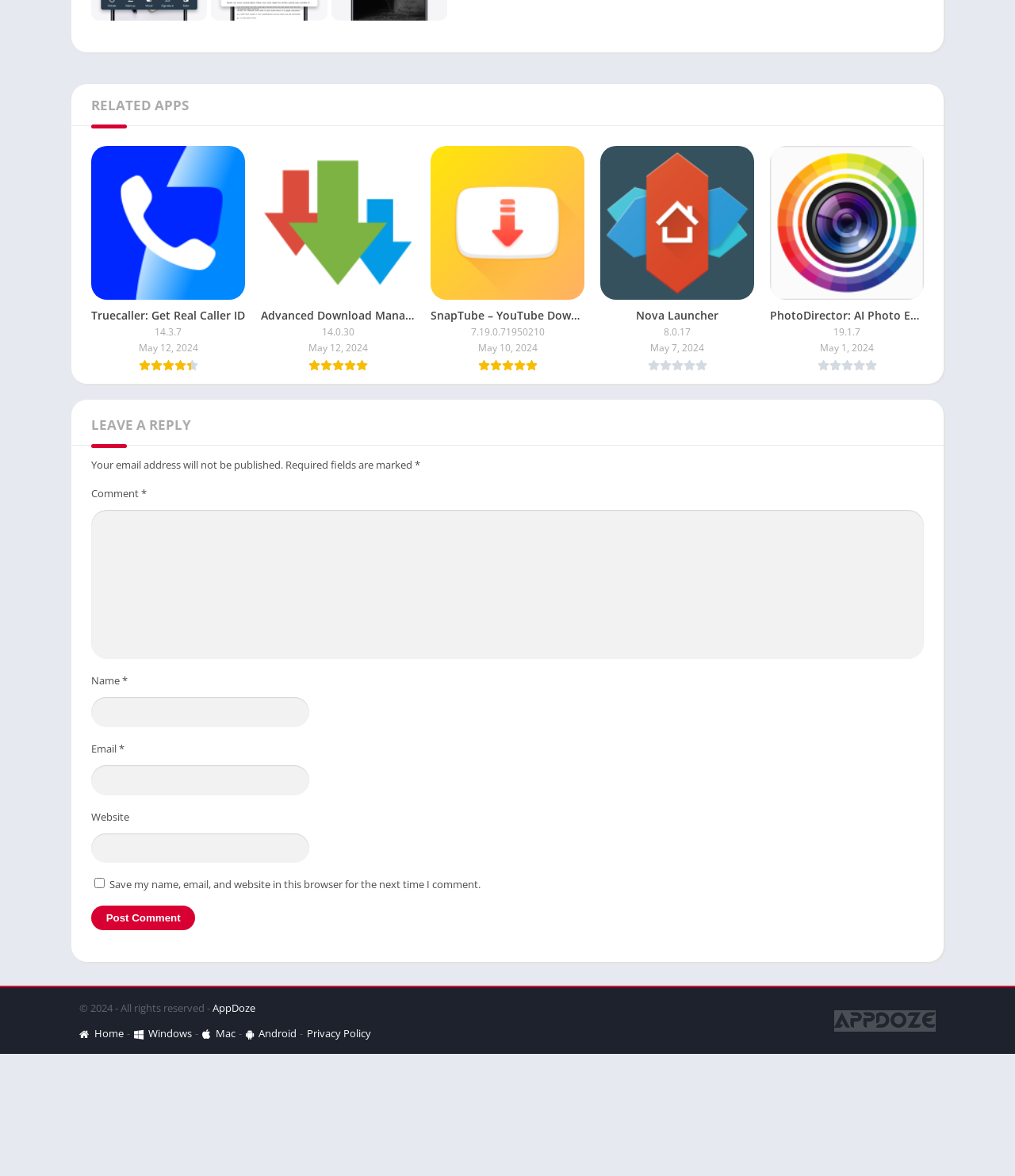What is the purpose of the 'LEAVE A REPLY' section?
Based on the image, provide your answer in one word or phrase.

To comment on an article